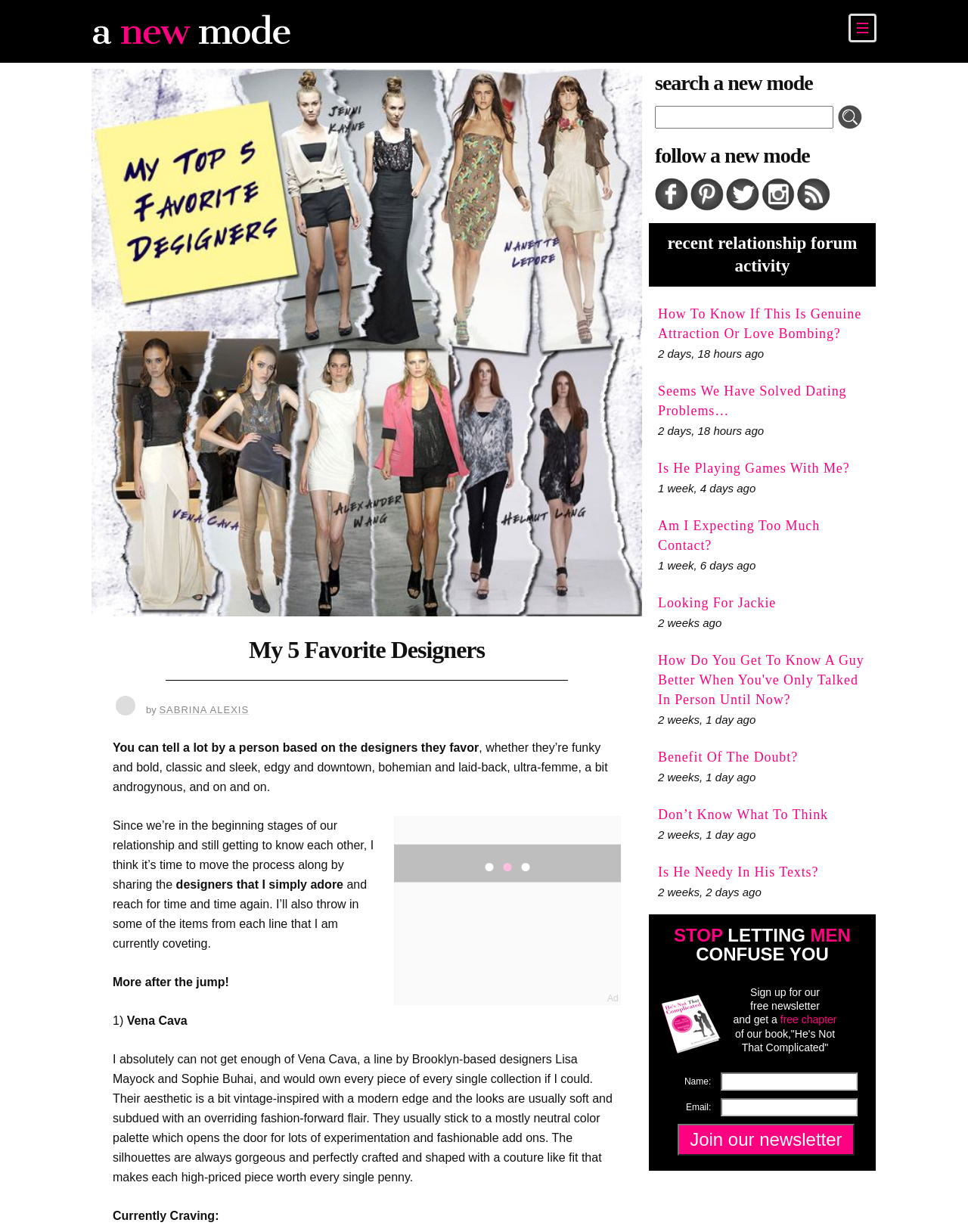Analyze the image and answer the question with as much detail as possible: 
What is the topic of the recent relationship forum activity?

The recent relationship forum activity section lists several links to topics such as 'How To Know If This Is Genuine Attraction Or Love Bombing?', 'Is He Playing Games With Me?', and 'Am I Expecting Too Much Contact?', which are all related to dating problems.